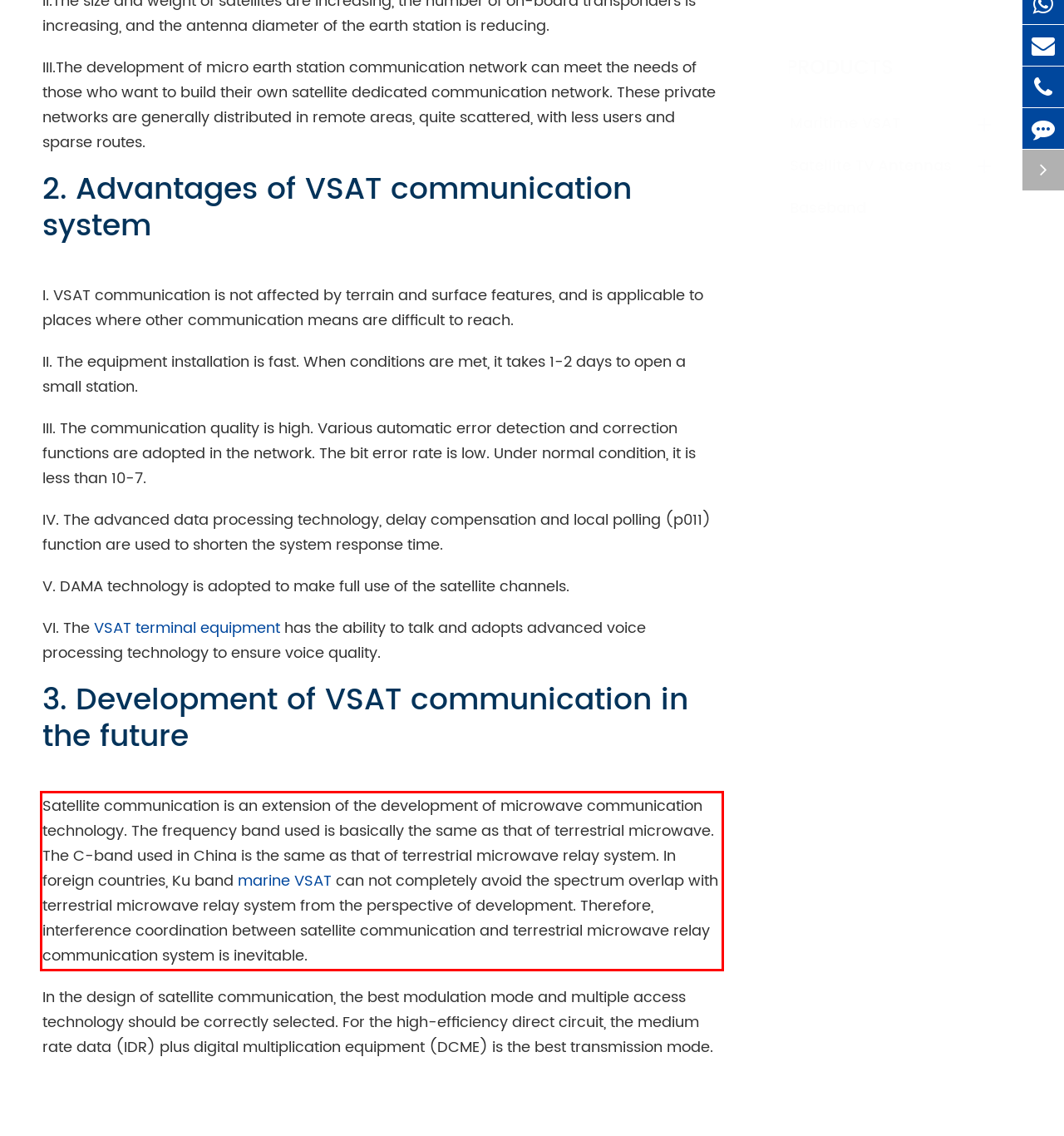Examine the webpage screenshot and use OCR to obtain the text inside the red bounding box.

Satellite communication is an extension of the development of microwave communication technology. The frequency band used is basically the same as that of terrestrial microwave. The C-band used in China is the same as that of terrestrial microwave relay system. In foreign countries, Ku band marine VSAT can not completely avoid the spectrum overlap with terrestrial microwave relay system from the perspective of development. Therefore, interference coordination between satellite communication and terrestrial microwave relay communication system is inevitable.